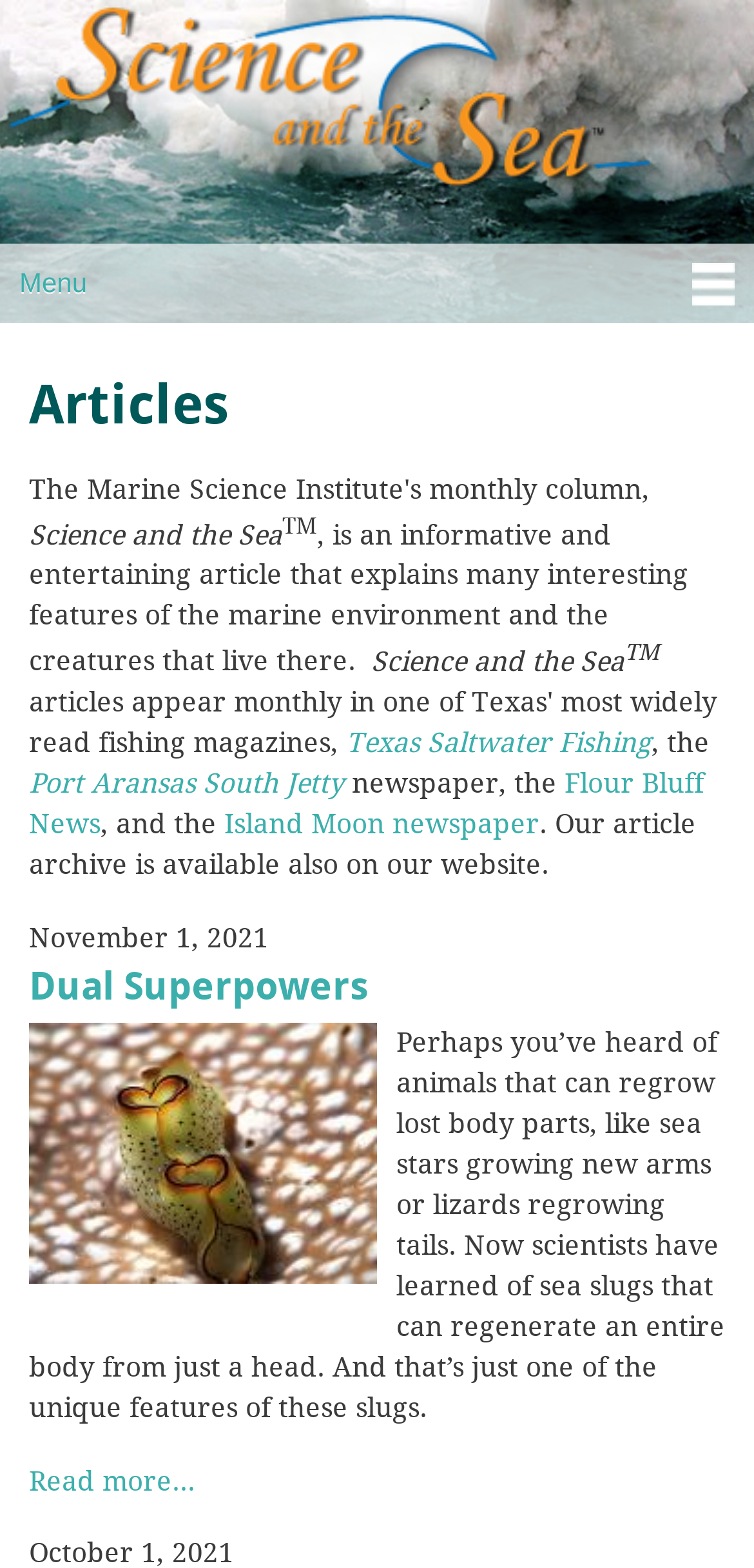Please give a short response to the question using one word or a phrase:
How many articles are listed on this page?

At least 1